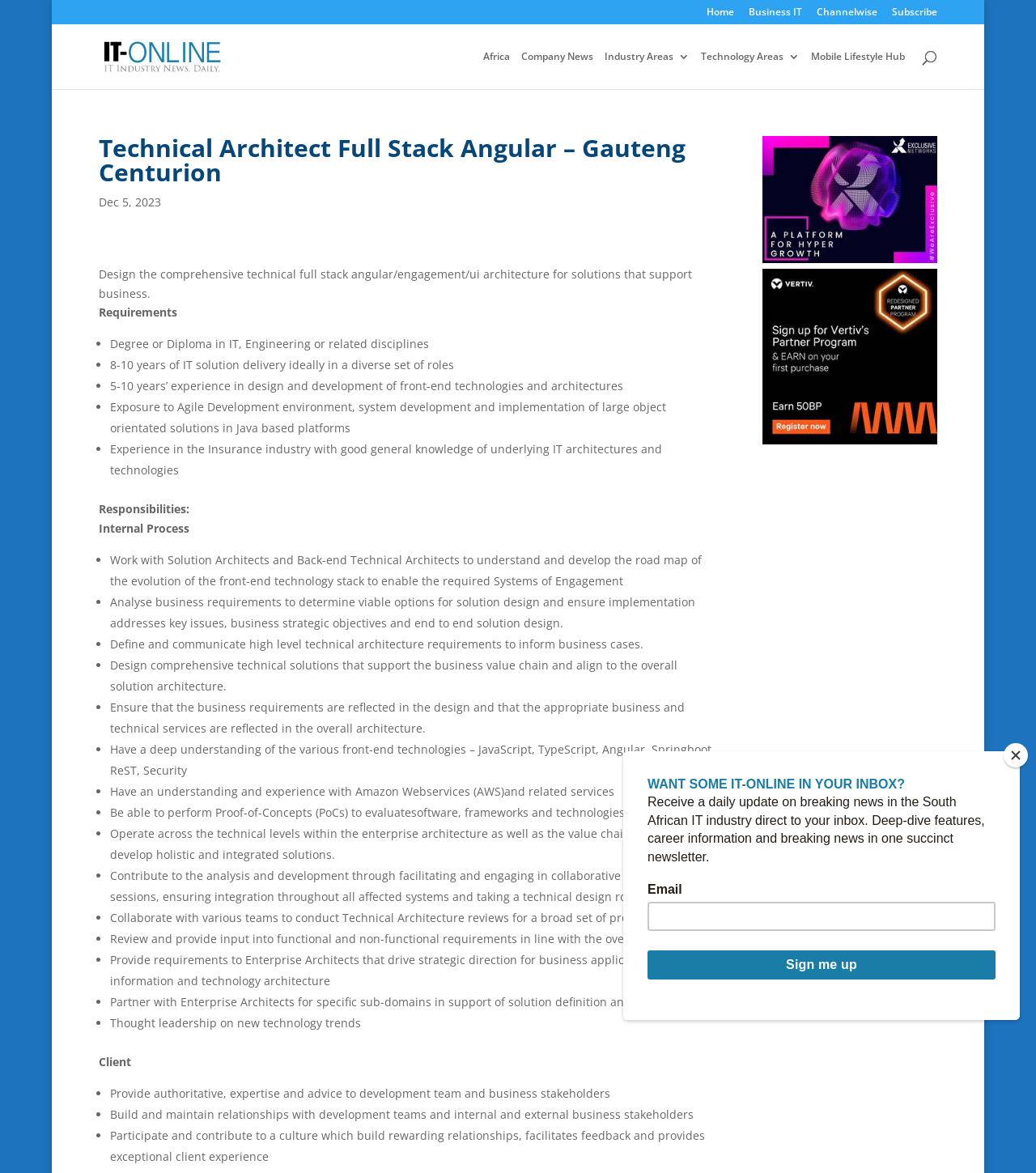Answer in one word or a short phrase: 
What is the required degree for the job?

Degree or Diploma in IT, Engineering or related disciplines